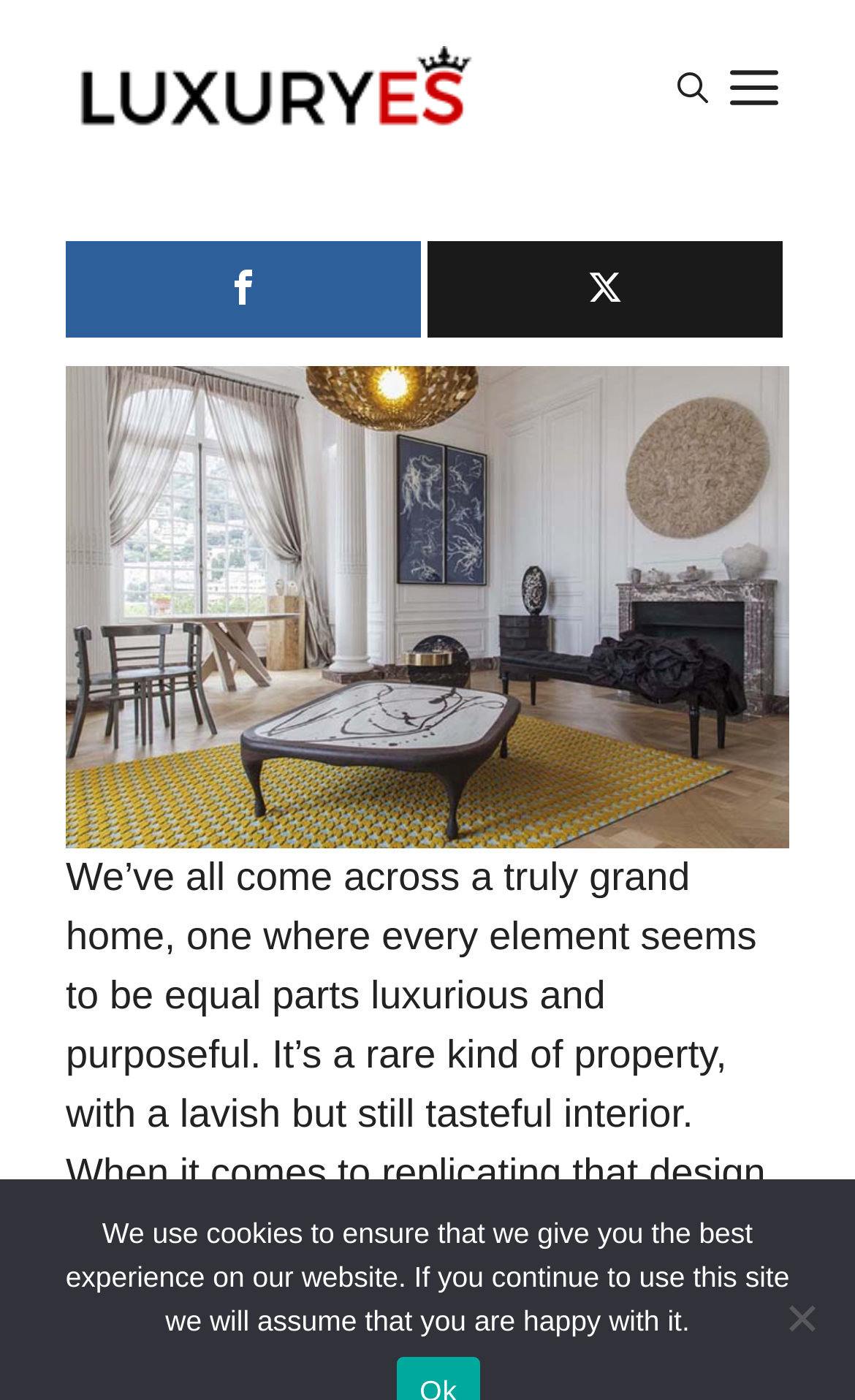Provide a comprehensive description of the webpage.

This webpage is about luxury home design, with a focus on making any room look more expensive. At the top of the page, there is a banner with the site's logo, "Luxuryes", accompanied by an image. To the right of the logo, there is a navigation section with a mobile toggle button, an "Open search" button, and a "MENU" button that expands to reveal a slide-out menu.

Below the navigation section, there are two social media links, one for sharing and one for tweeting, positioned side by side. The main content of the page begins with a paragraph of text that discusses the characteristics of a grand, luxurious home and the challenges of replicating that design language in one's own home. This text is positioned in the top half of the page, taking up most of the width.

At the bottom of the page, there is a notice about the use of cookies on the website, informing visitors that continuing to use the site implies consent. To the right of this notice, there is a small "No" button. Overall, the page has a clean and organized layout, with a focus on presenting information about luxury home design.